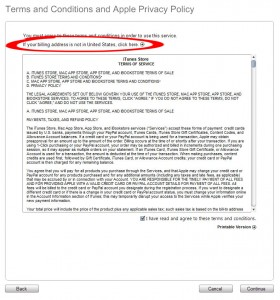What are the navigation buttons at the bottom?
Look at the image and answer the question with a single word or phrase.

Back and Continue